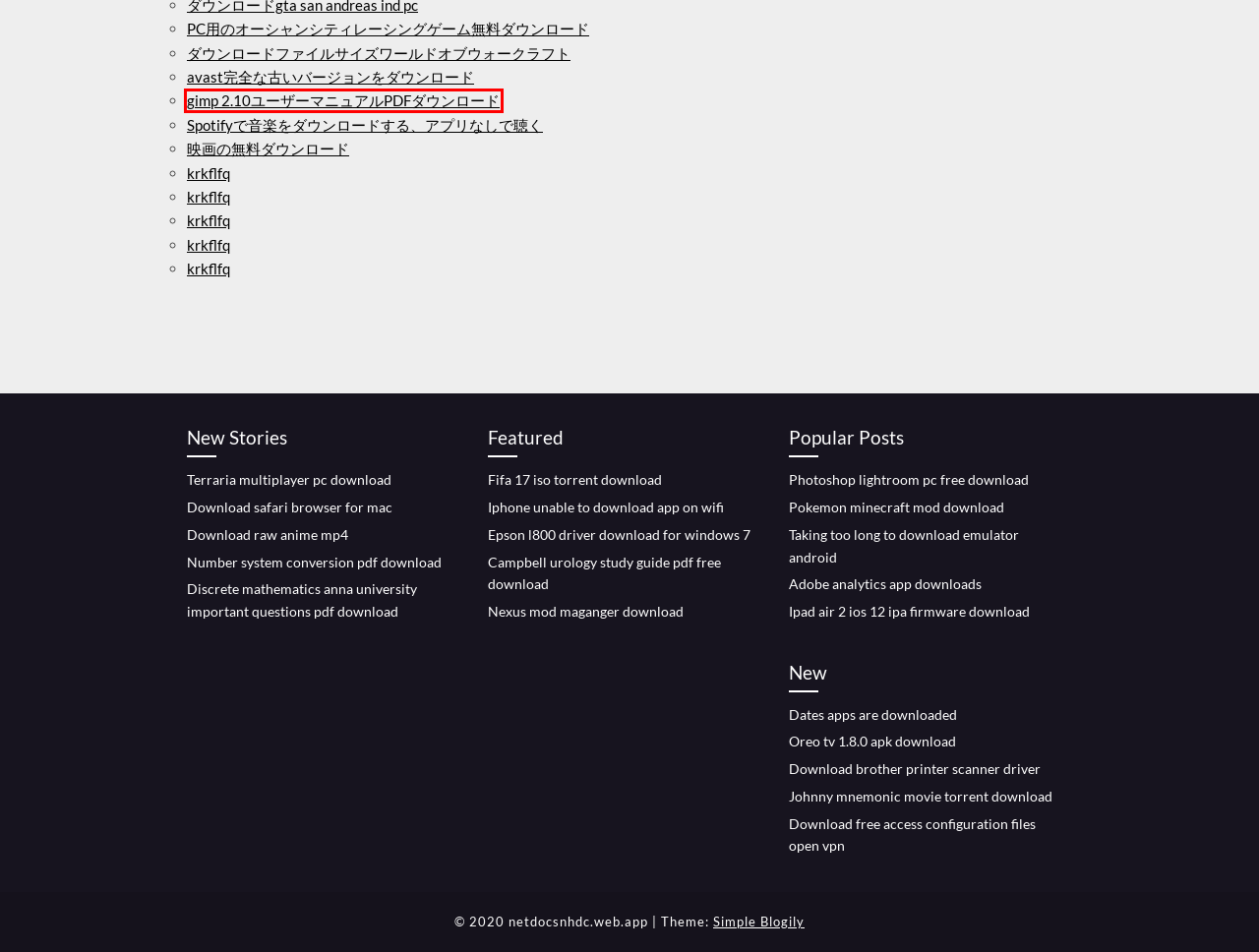Examine the screenshot of a webpage with a red rectangle bounding box. Select the most accurate webpage description that matches the new webpage after clicking the element within the bounding box. Here are the candidates:
A. ダウンロードファイルサイズワールドオブウォークラフト (2020)
B. Download raw anime mp4 [2020]
C. Download brother printer scanner driver [2020]
D. 映画の無料ダウンロード (2020)
E. Spotifyで音楽をダウンロードする、アプリなしで聴く [2020]
F. Dates apps are downloaded (2020)
G. Gimp 2.10ユーザーマニュアルPDFダウンロード (2020)
H. Avast完全な古いバージョンをダウンロード (2020)

G